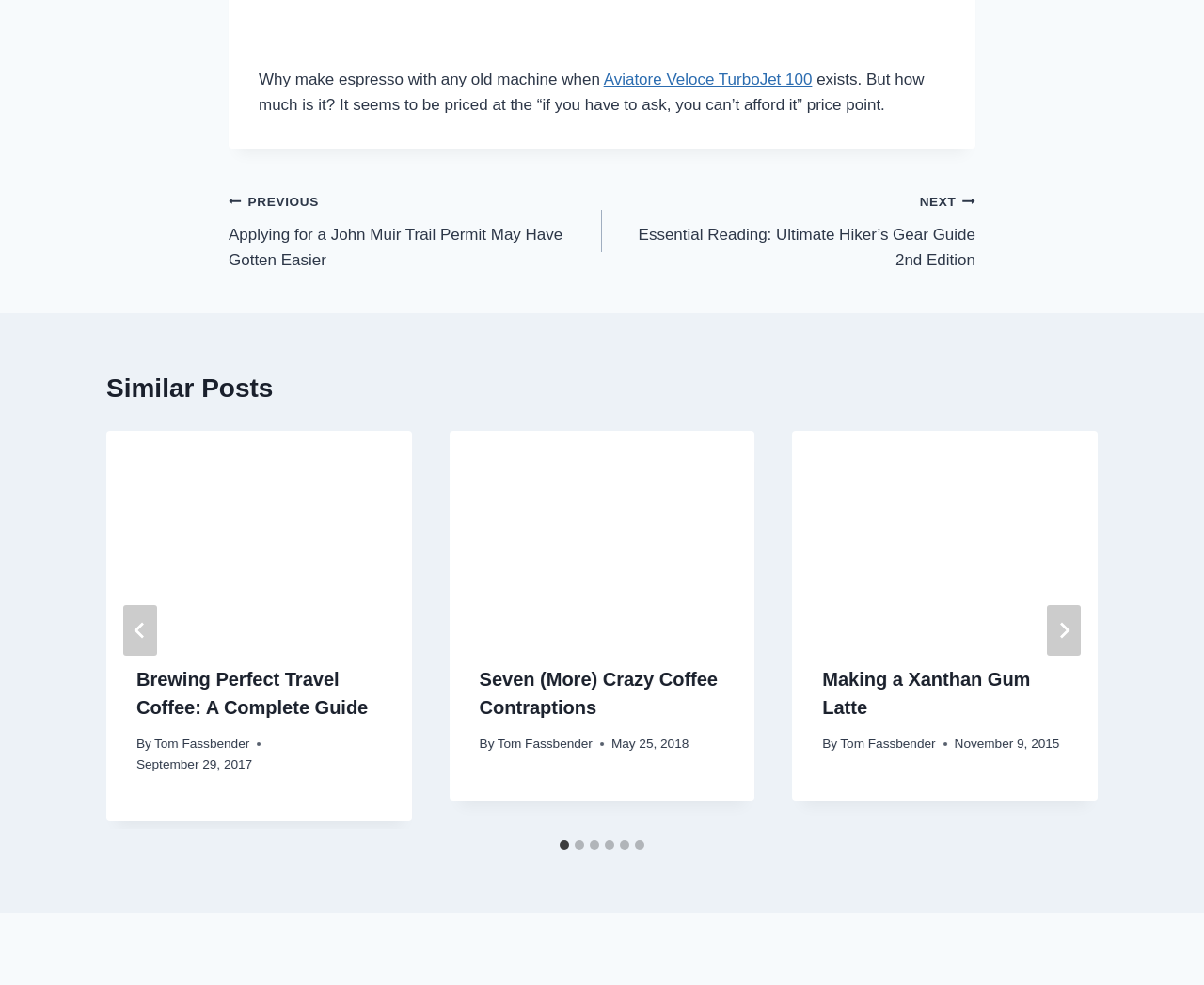Predict the bounding box coordinates for the UI element described as: "Tom Fassbender". The coordinates should be four float numbers between 0 and 1, presented as [left, top, right, bottom].

[0.698, 0.748, 0.777, 0.762]